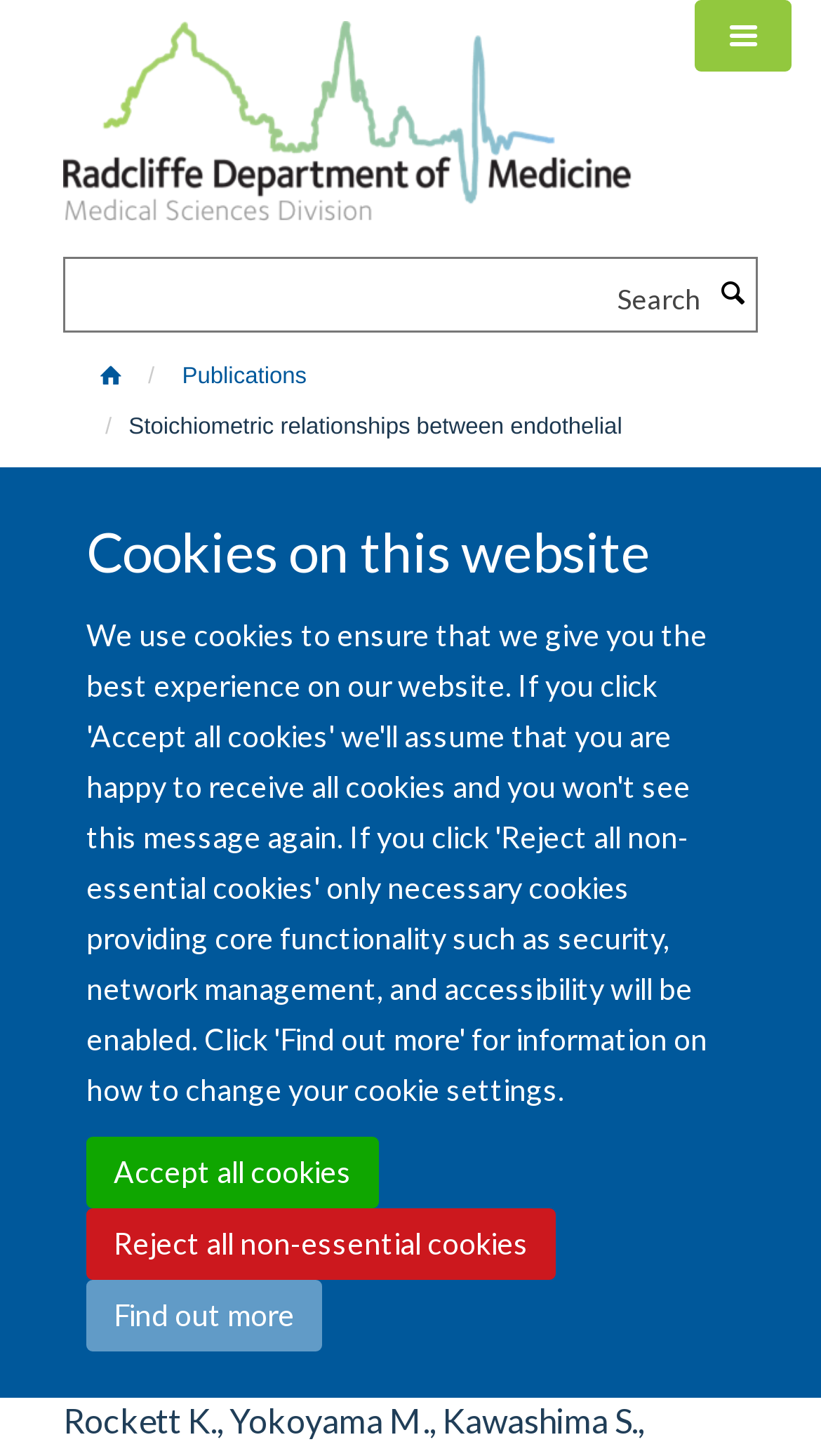What is the name of the department?
Provide a comprehensive and detailed answer to the question.

I found the answer by looking at the top-left corner of the webpage, where there is a link with the text 'Radcliffe Department of Medicine' and an image with the same name.